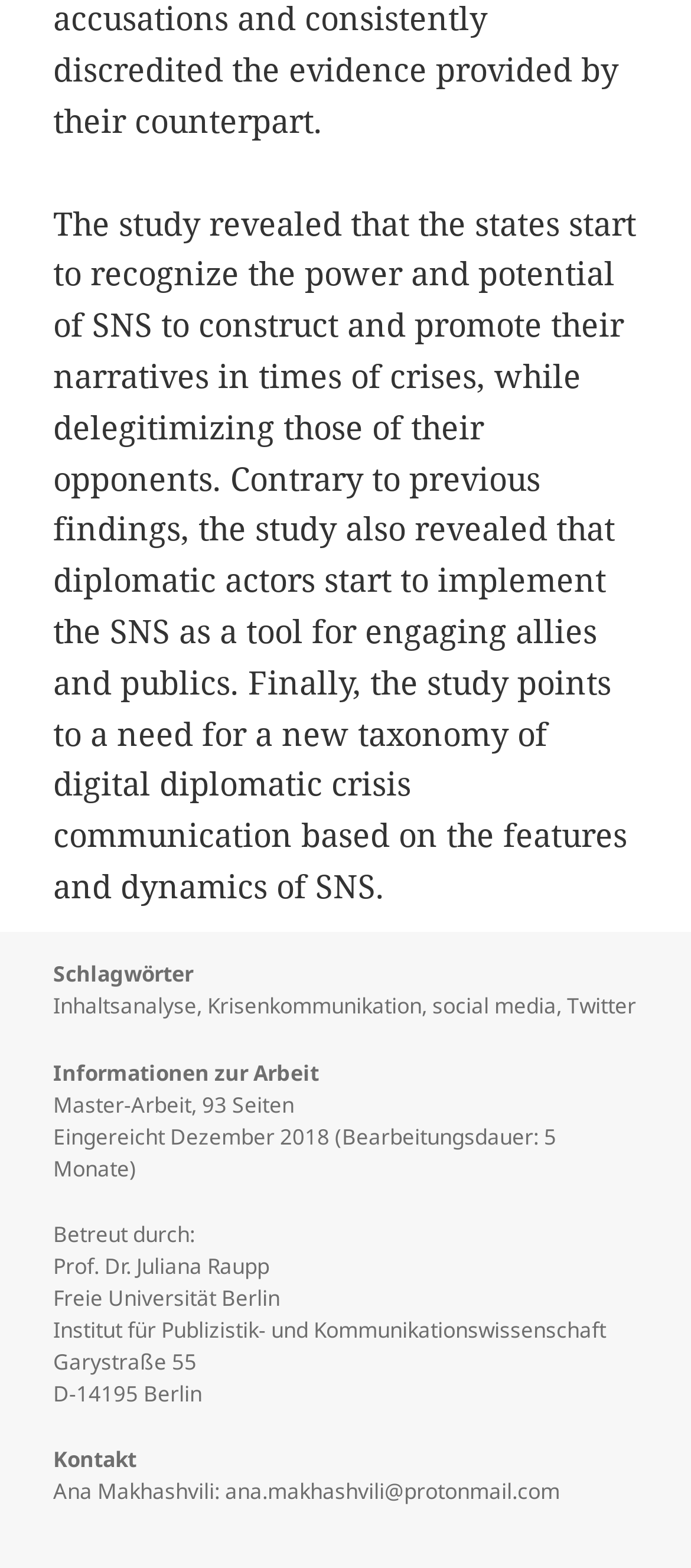Please indicate the bounding box coordinates of the element's region to be clicked to achieve the instruction: "Learn more about social media". Provide the coordinates as four float numbers between 0 and 1, i.e., [left, top, right, bottom].

[0.626, 0.632, 0.805, 0.653]